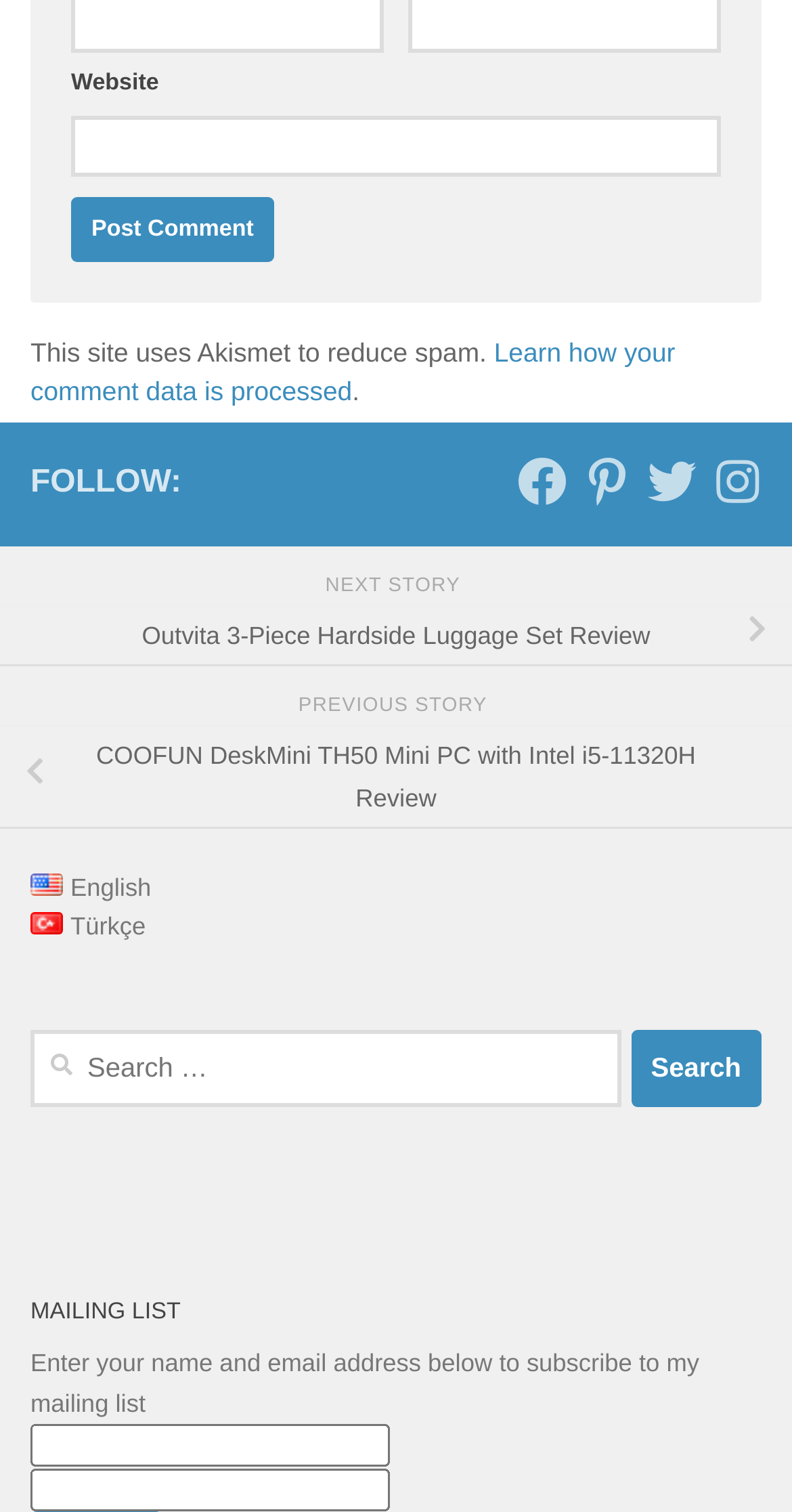Determine the bounding box coordinates of the area to click in order to meet this instruction: "Post a comment".

[0.09, 0.13, 0.346, 0.173]